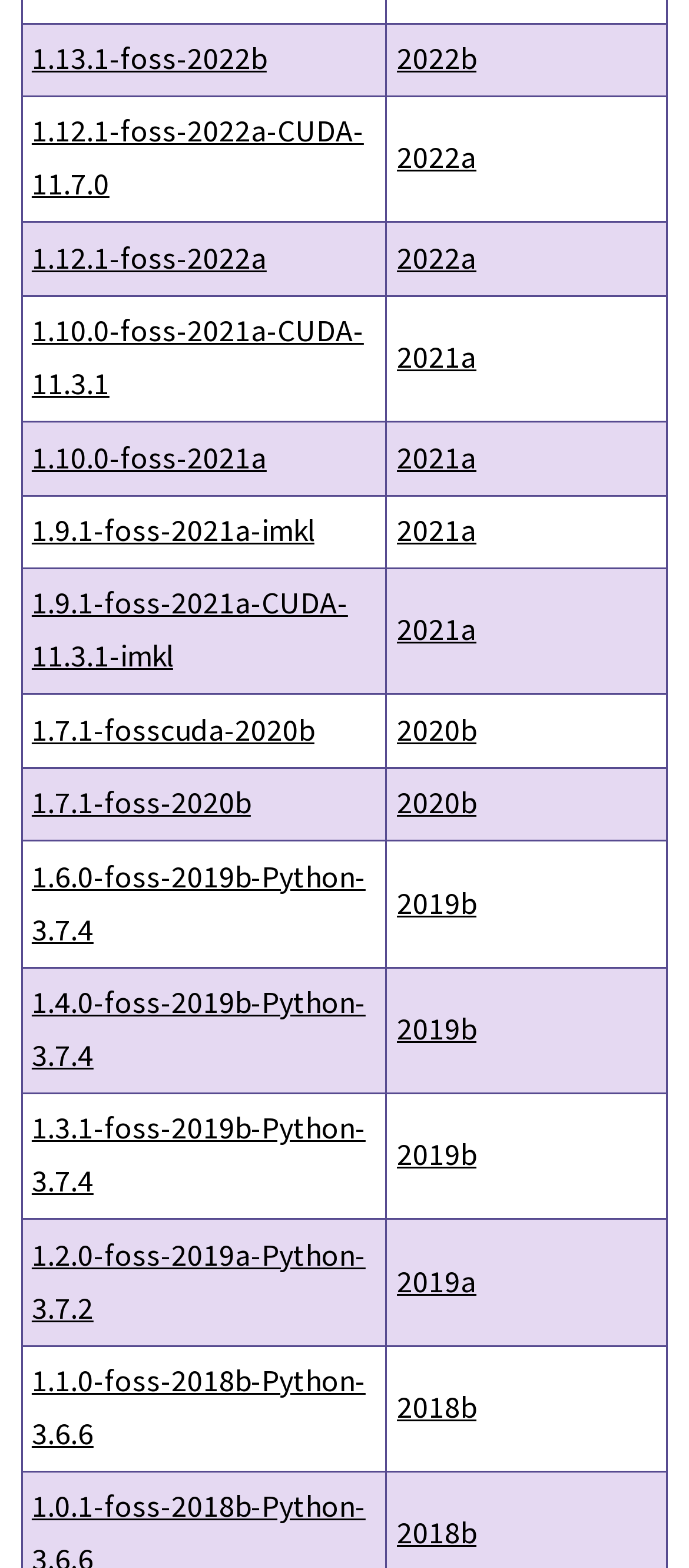Find the bounding box coordinates of the clickable area required to complete the following action: "click 2022a".

[0.563, 0.079, 0.967, 0.125]